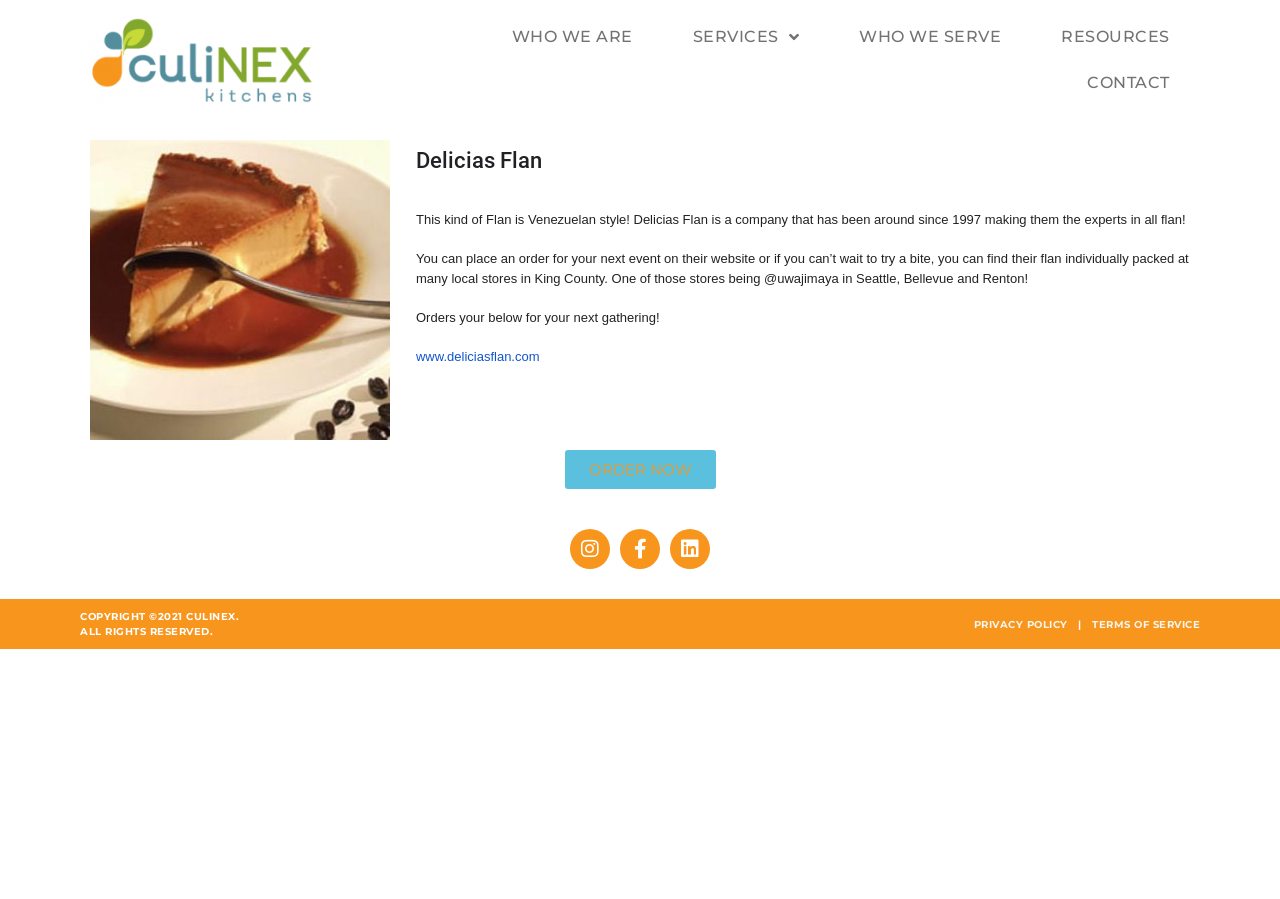Find the bounding box coordinates of the element I should click to carry out the following instruction: "Order now for your next gathering".

[0.441, 0.501, 0.559, 0.544]